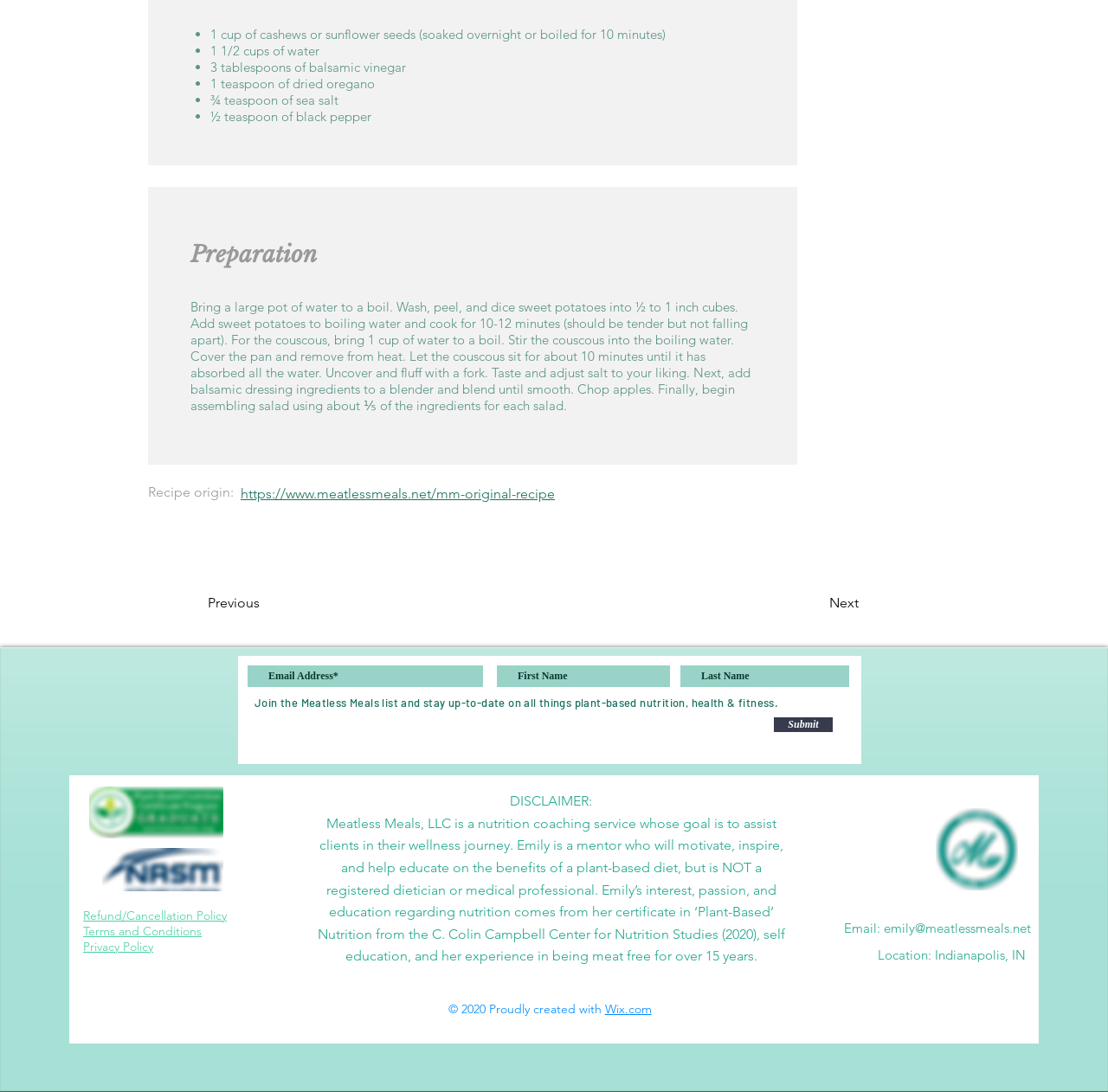Bounding box coordinates are specified in the format (top-left x, top-left y, bottom-right x, bottom-right y). All values are floating point numbers bounded between 0 and 1. Please provide the bounding box coordinate of the region this sentence describes: Privacy Policy

[0.075, 0.86, 0.138, 0.874]